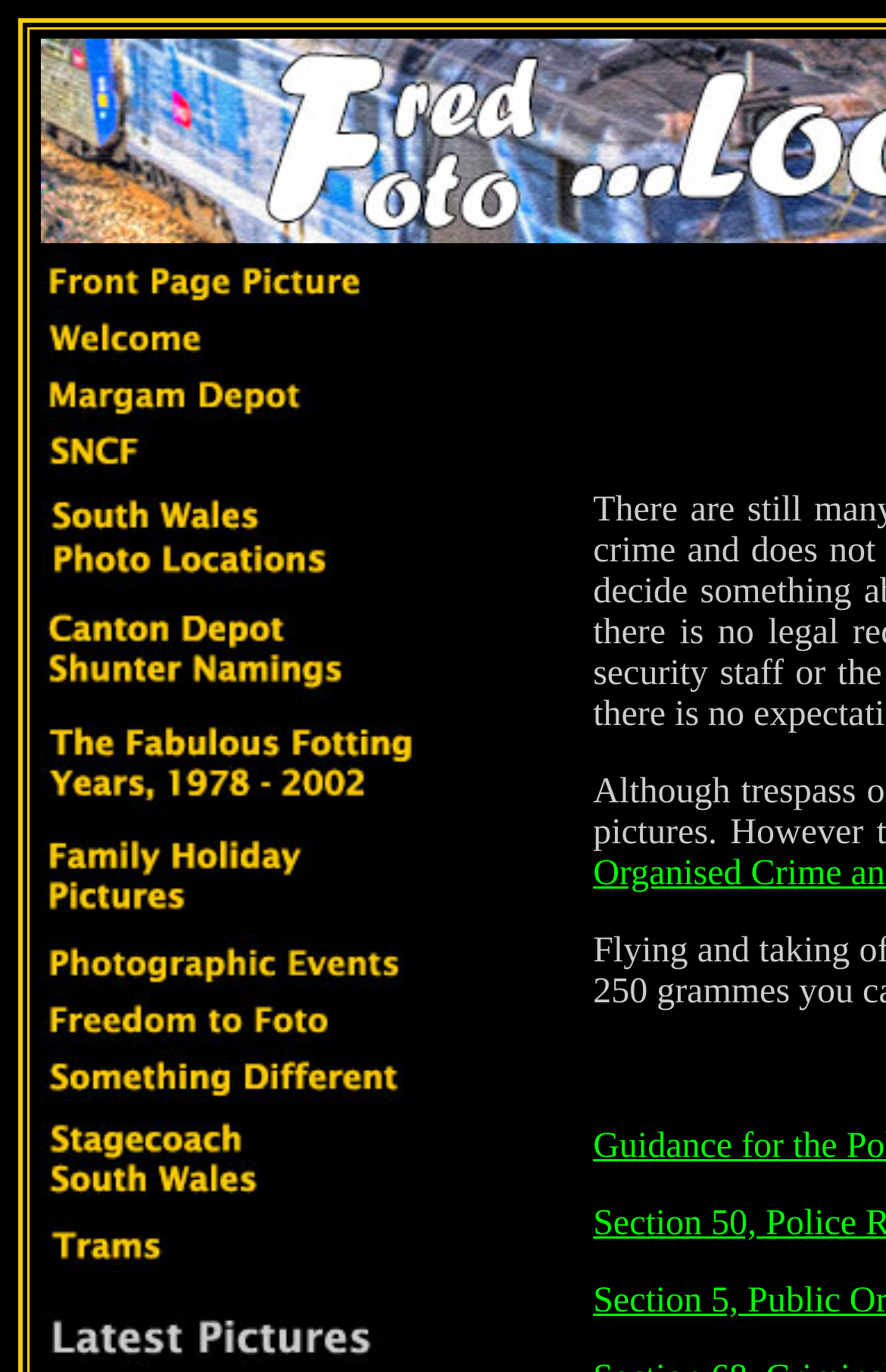Please locate the UI element described by "name="Image24"" and provide its bounding box coordinates.

[0.046, 0.701, 0.469, 0.729]